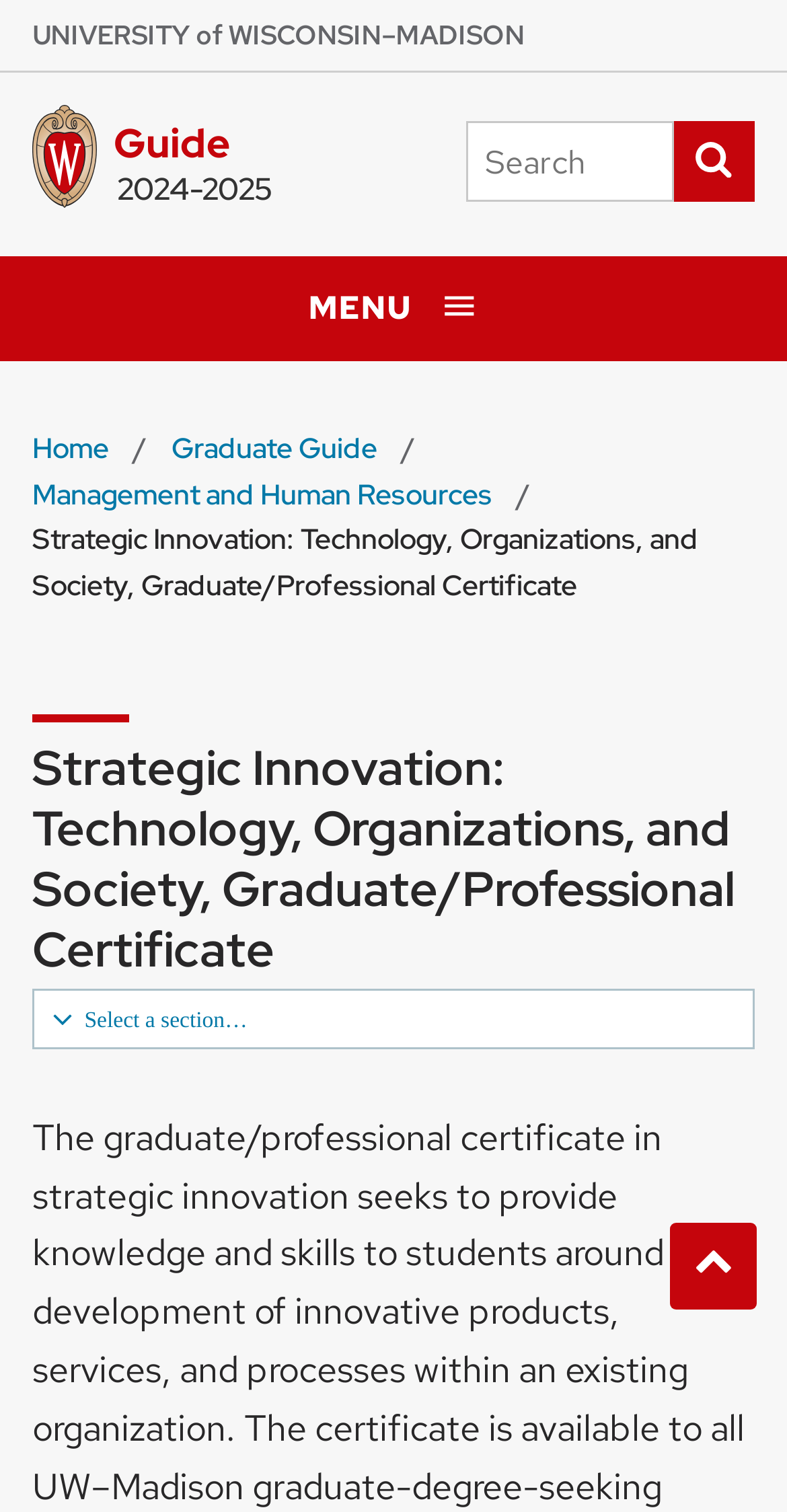Summarize the webpage in an elaborate manner.

The webpage is about the Strategic Innovation: Technology, Organizations, and Society, Graduate/Professional Certificate program at the University of Wisconsin-Madison. 

At the top left corner, there is a link to the University of Wisconsin-Madison home page, accompanied by an image. Below this, there is a heading titled "Guide" and a link with the same title. To the right of the "Guide" heading, the text "2024-2025" is displayed. 

On the top right side, there is a search bar with a placeholder text "Search this site" and a submit search button. 

A navigation menu is located at the top of the page, which can be opened by clicking the "Open menu" button. The menu contains a breadcrumb navigation with links to "Home", "Graduate Guide", "Management and Human Resources", and the current page, "Strategic Innovation: Technology, Organizations, and Society, Graduate/Professional Certificate". 

Below the navigation menu, there is a main heading that repeats the title of the program. 

At the bottom right corner, there is a "Back to Top" link with an arrow icon.